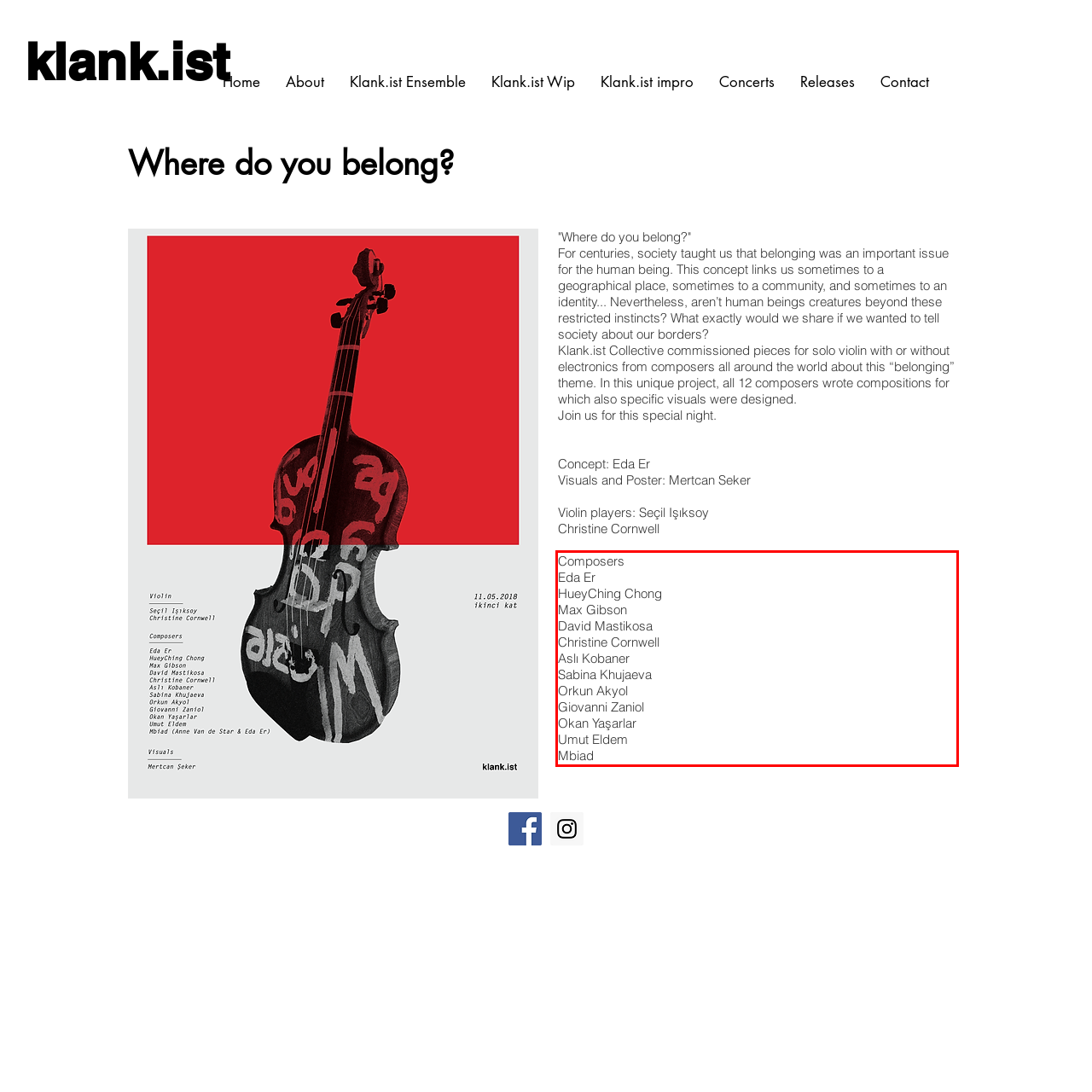You have a screenshot of a webpage where a UI element is enclosed in a red rectangle. Perform OCR to capture the text inside this red rectangle.

Composers Eda Er HueyChing Chong Max Gibson David Mastikosa Christine Cornwell Aslı Kobaner Sabina Khujaeva Orkun Akyol Giovanni Zaniol Okan Yaşarlar Umut Eldem Mbiad